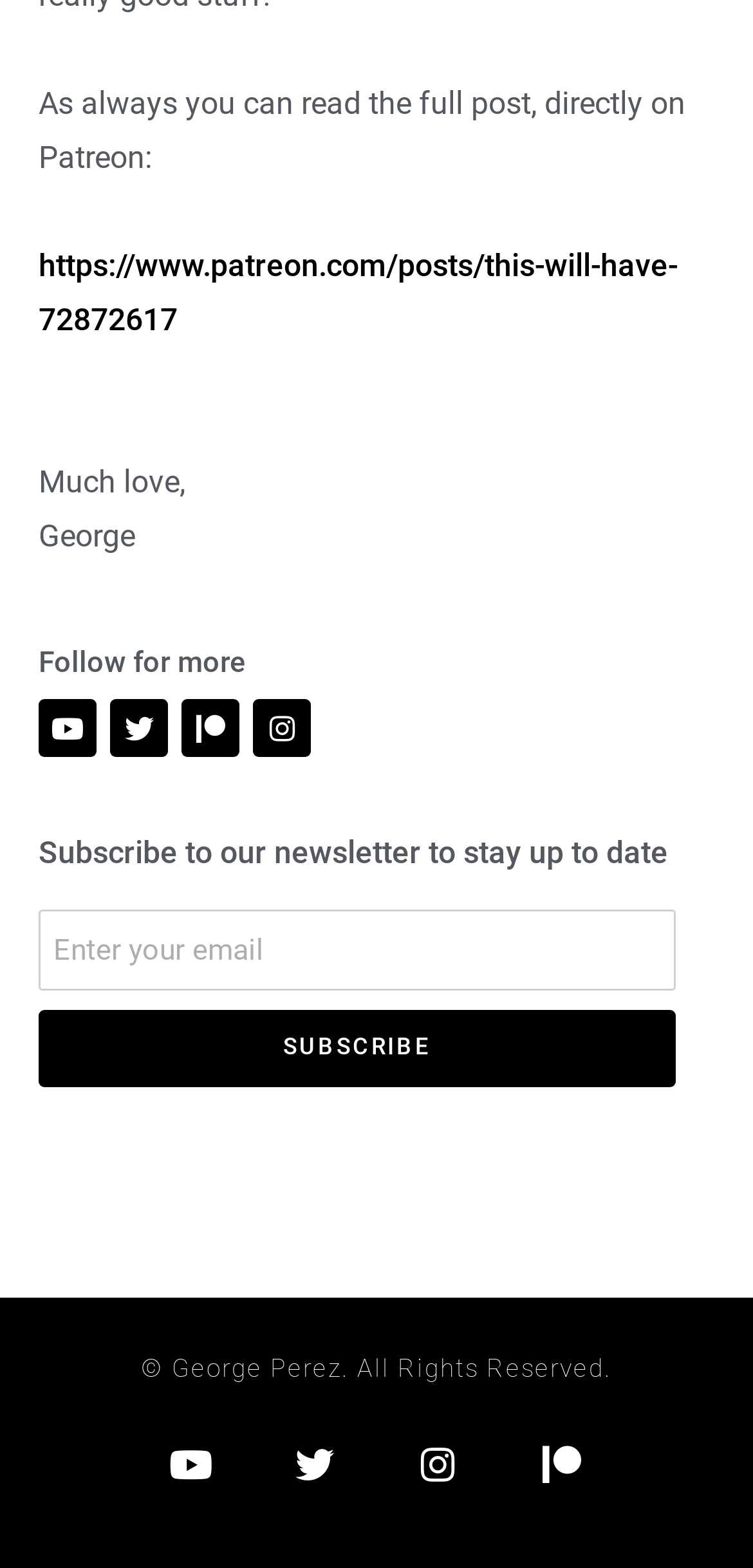Select the bounding box coordinates of the element I need to click to carry out the following instruction: "Enter your email".

[0.051, 0.58, 0.897, 0.632]